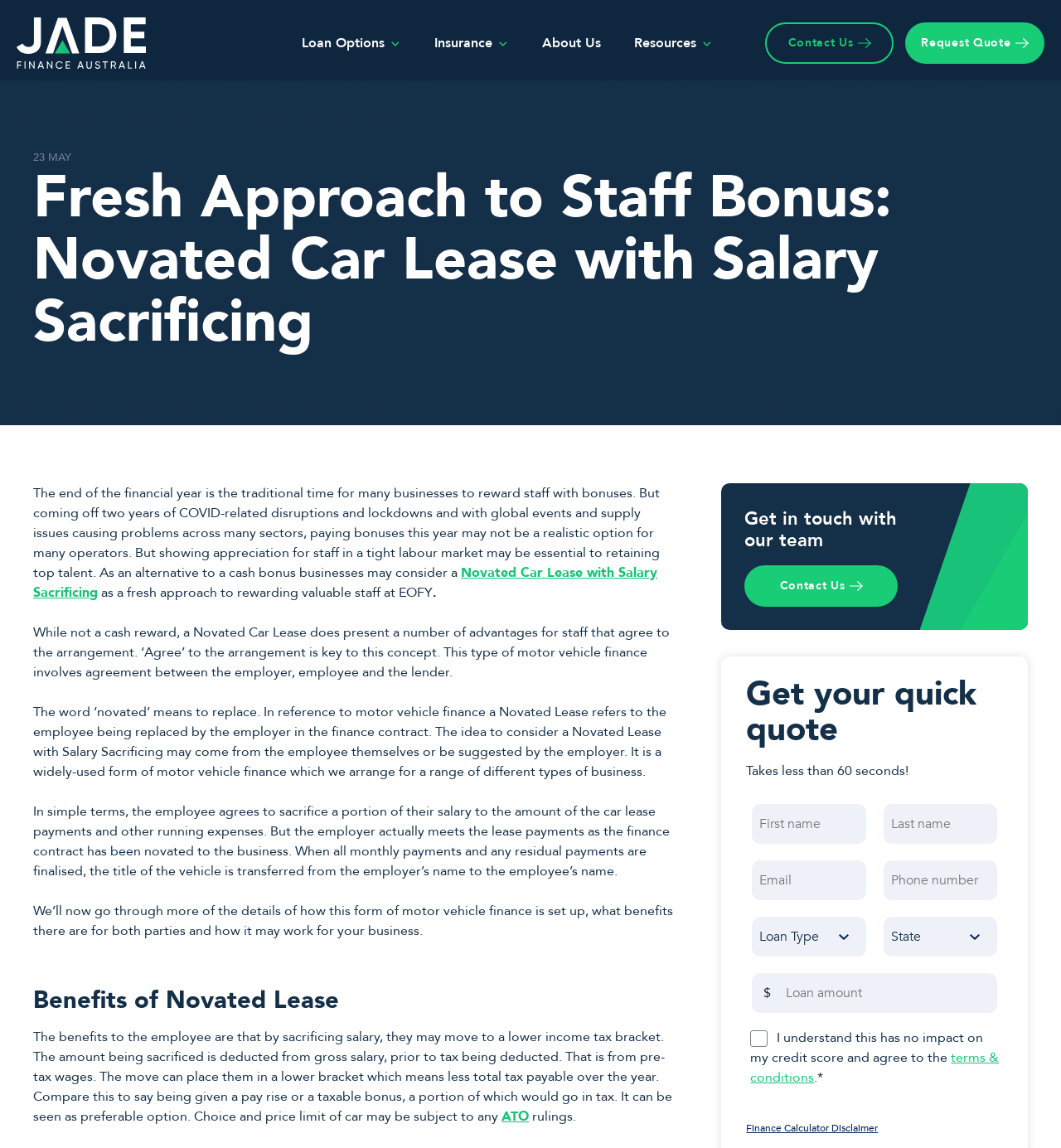Extract the main title from the webpage.

Fresh Approach to Staff Bonus: Novated Car Lease with Salary Sacrificing